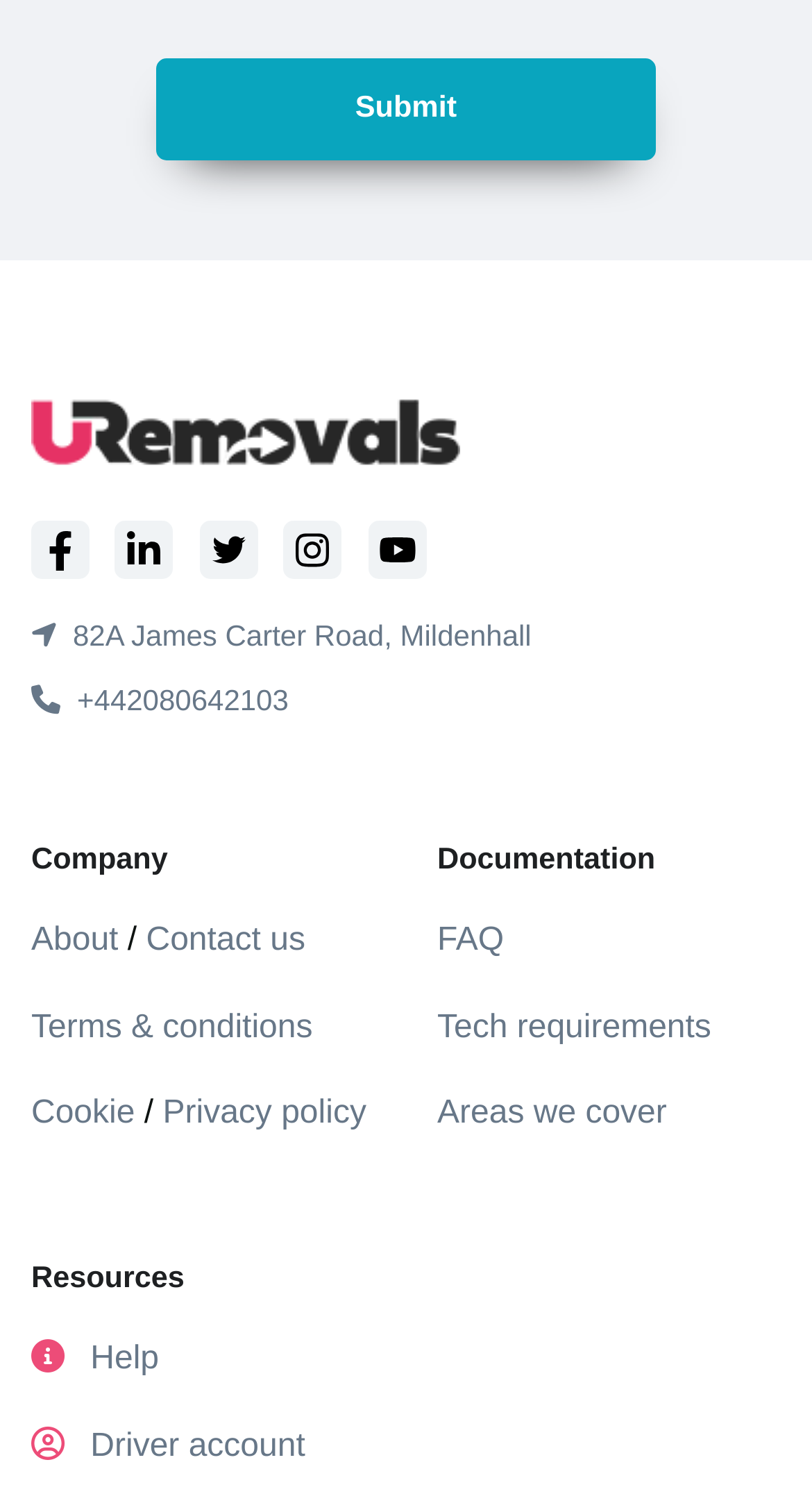Locate the bounding box coordinates of the clickable region necessary to complete the following instruction: "Contact us". Provide the coordinates in the format of four float numbers between 0 and 1, i.e., [left, top, right, bottom].

[0.18, 0.601, 0.376, 0.659]